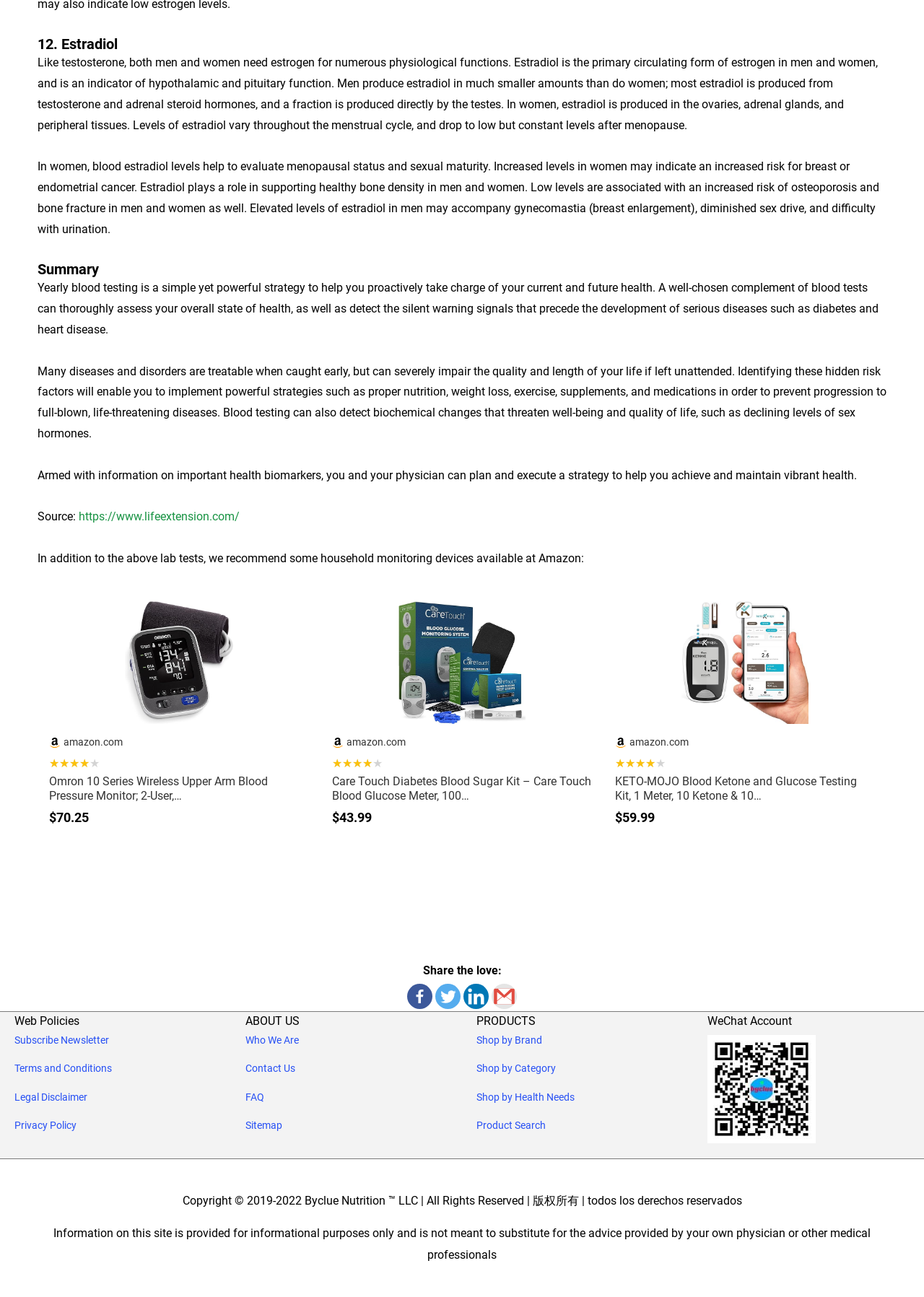Please predict the bounding box coordinates of the element's region where a click is necessary to complete the following instruction: "Buy the Omron 10 Series Wireless Upper Arm Blood Pressure Monitor on Amazon". The coordinates should be represented by four float numbers between 0 and 1, i.e., [left, top, right, bottom].

[0.053, 0.455, 0.334, 0.636]